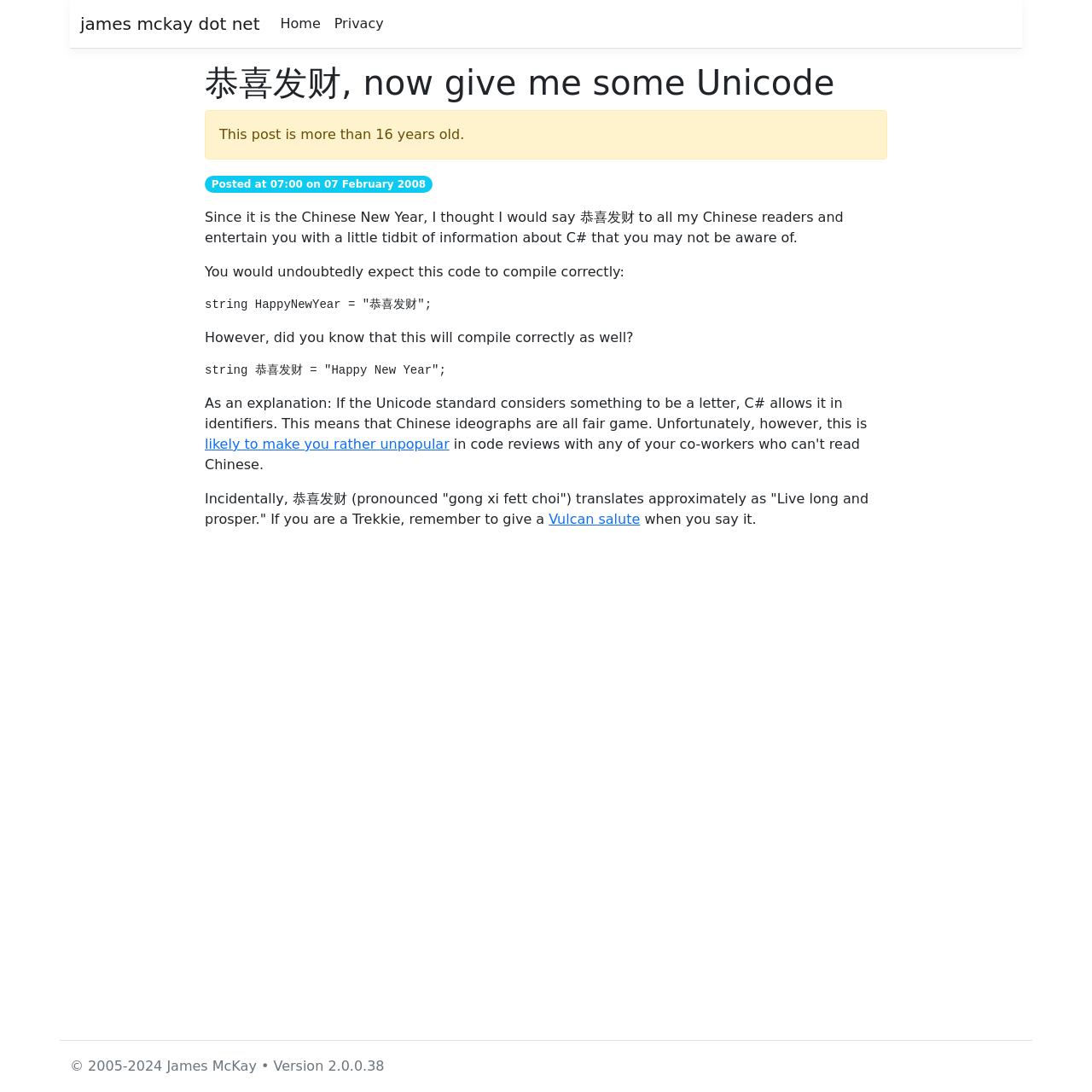Determine the bounding box of the UI element mentioned here: "alt="Gold Locksmith Store"". The coordinates must be in the format [left, top, right, bottom] with values ranging from 0 to 1.

None